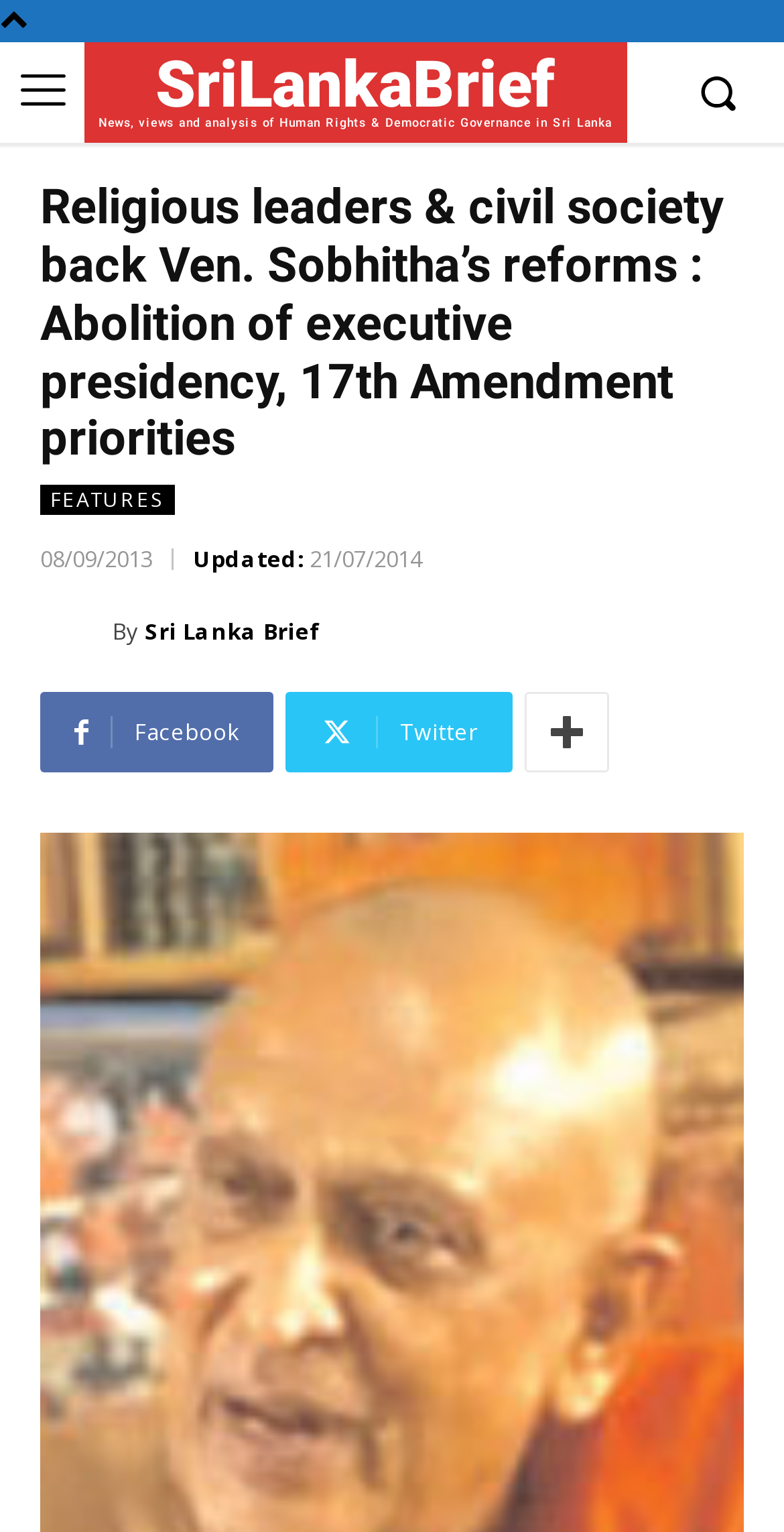Determine the bounding box of the UI component based on this description: "title="More"". The bounding box coordinates should be four float values between 0 and 1, i.e., [left, top, right, bottom].

[0.669, 0.452, 0.777, 0.504]